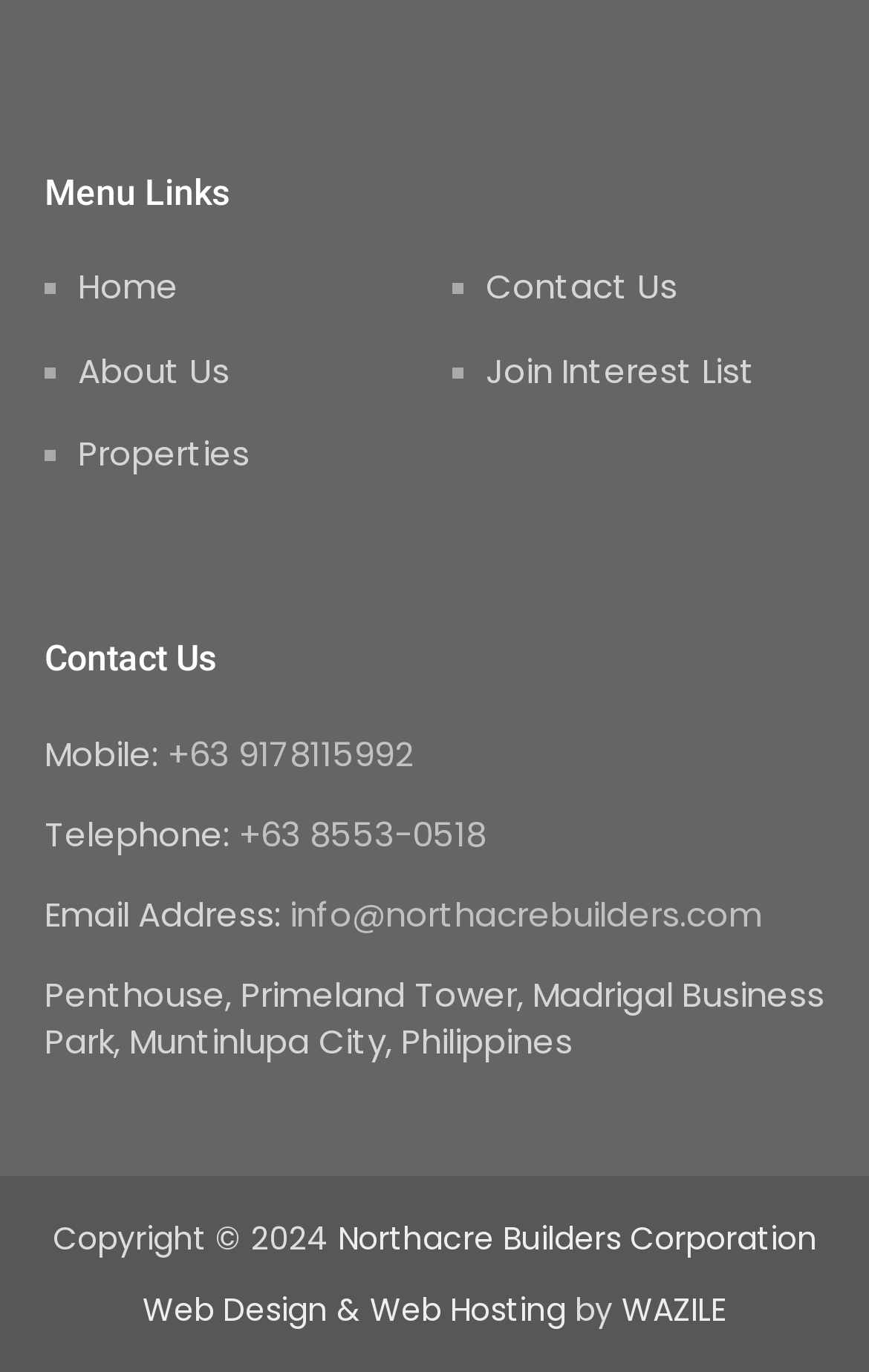How many links are in the menu?
Look at the image and provide a short answer using one word or a phrase.

6